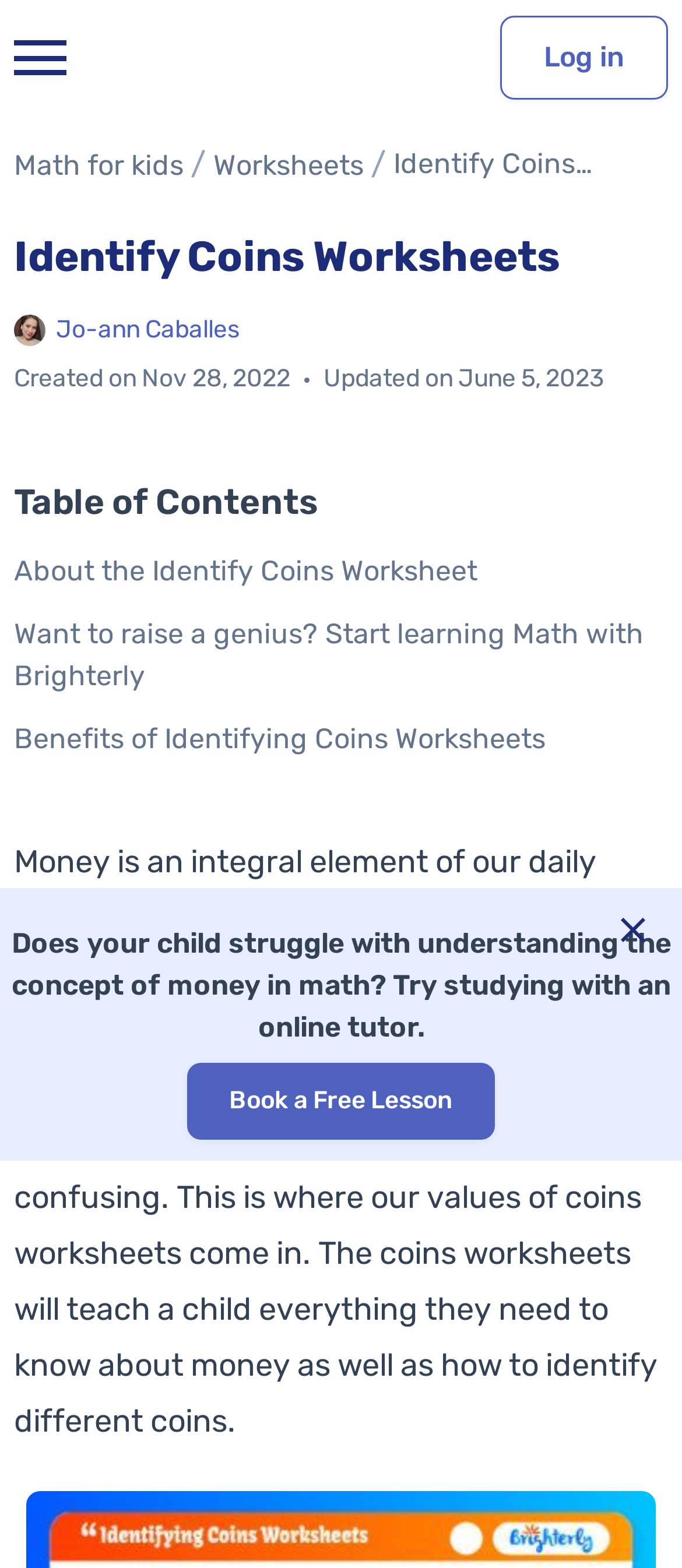Please specify the bounding box coordinates for the clickable region that will help you carry out the instruction: "Click on 'Log in'".

[0.733, 0.01, 0.979, 0.064]